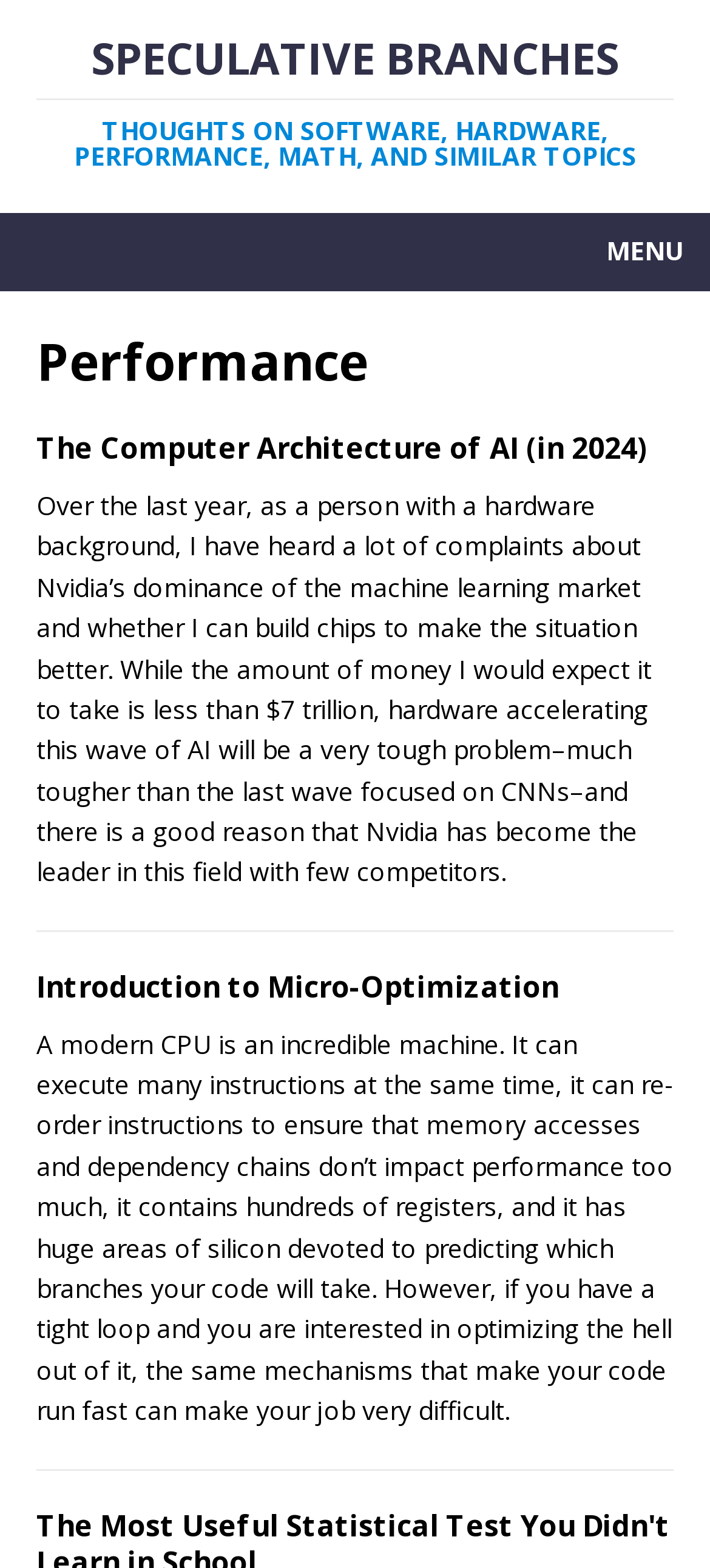Use a single word or phrase to respond to the question:
What is the topic of the first article?

AI